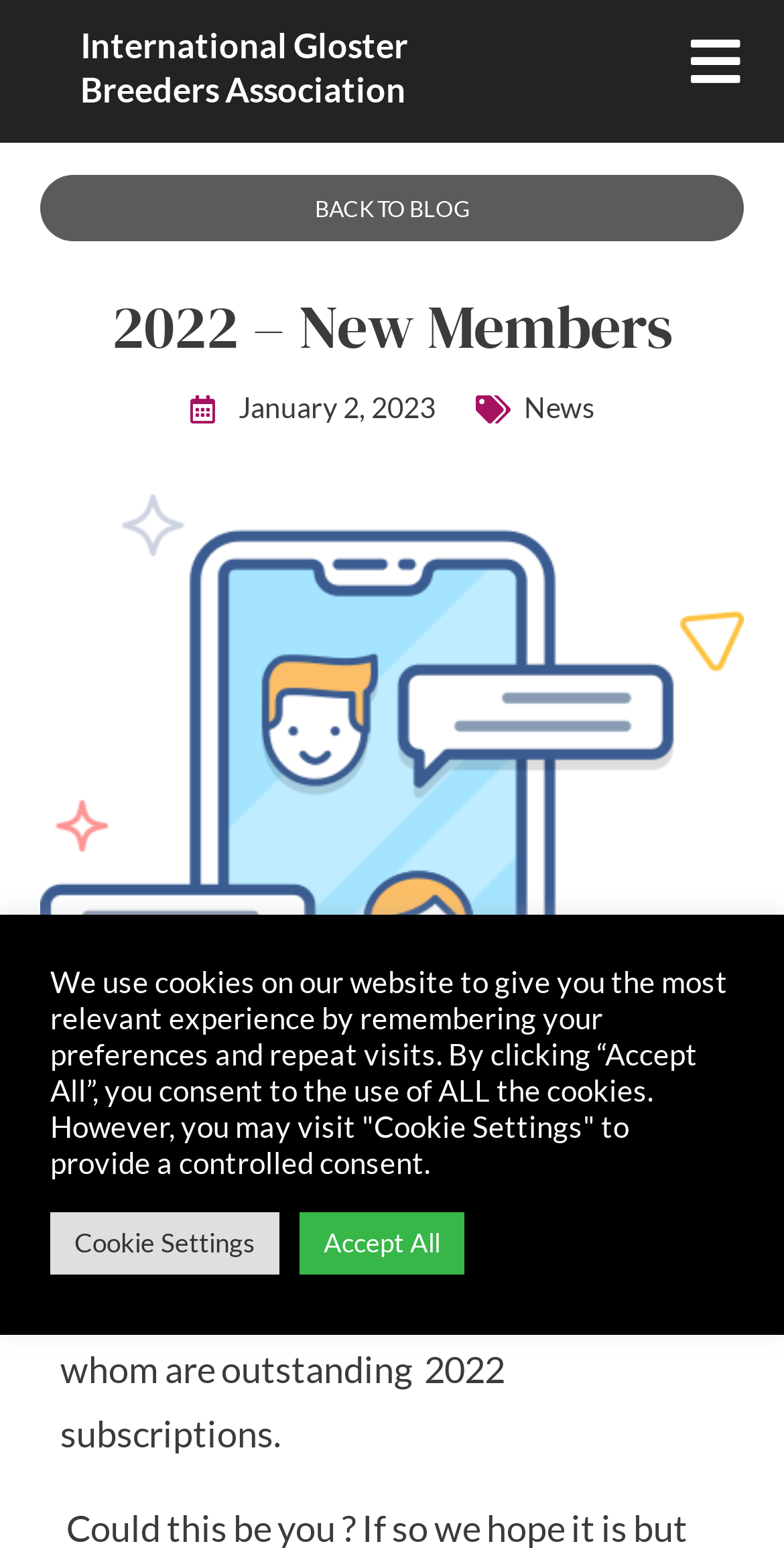What is the name of the image on the webpage?
Look at the screenshot and respond with one word or a short phrase.

IGBA networking